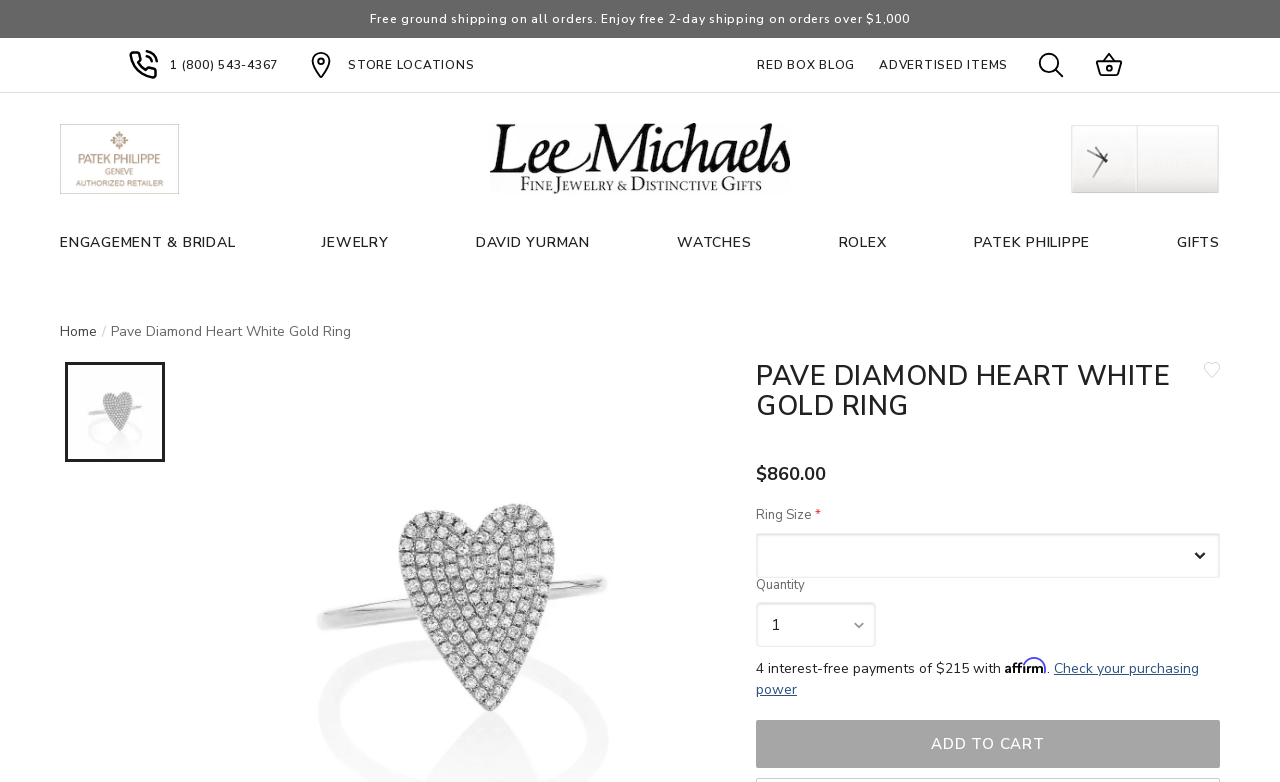Locate the bounding box coordinates of the clickable region to complete the following instruction: "Add to wishlist."

[0.941, 0.463, 0.953, 0.483]